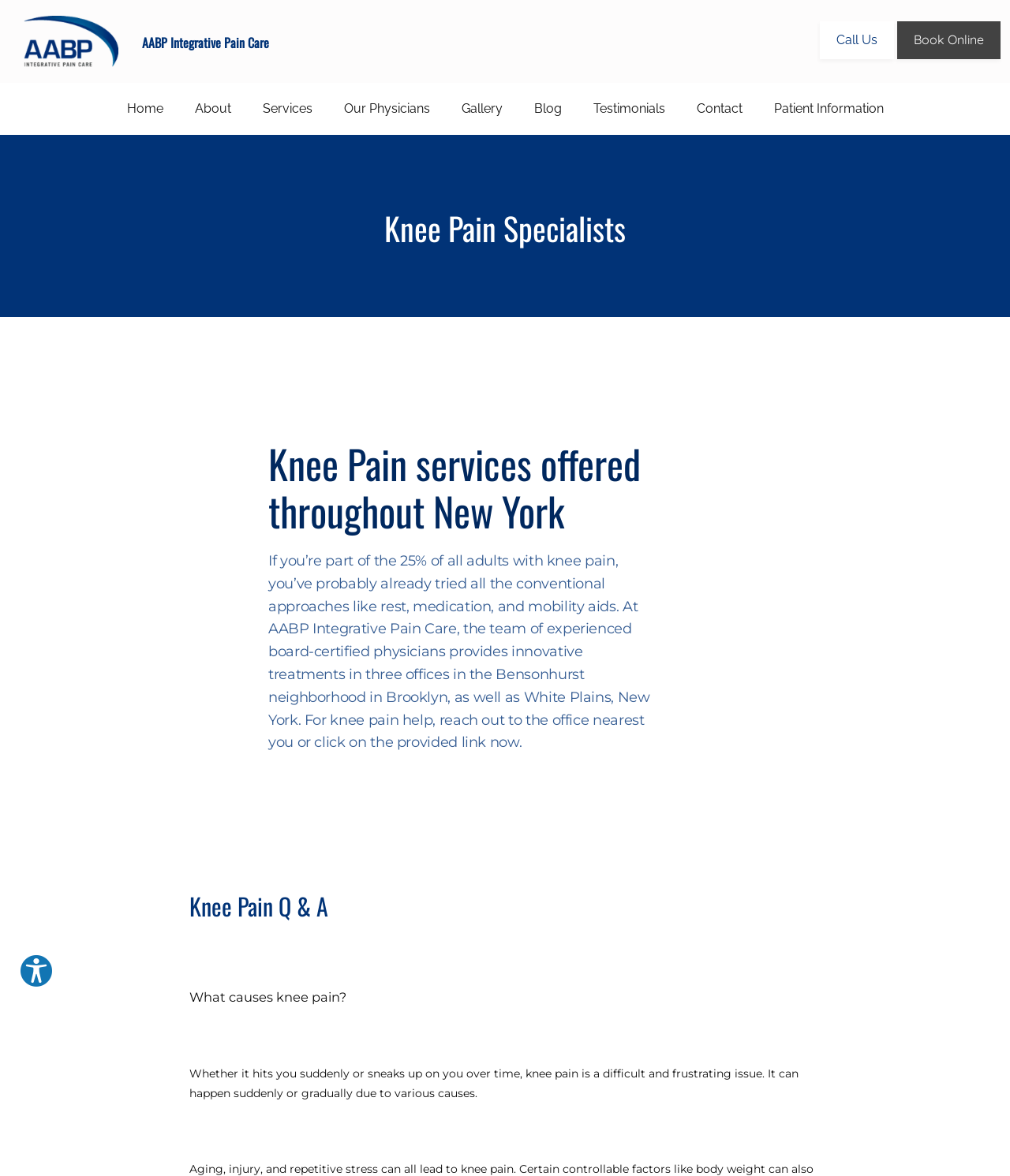Give a one-word or phrase response to the following question: What is the name of the pain care center?

AABP Integrative Pain Care